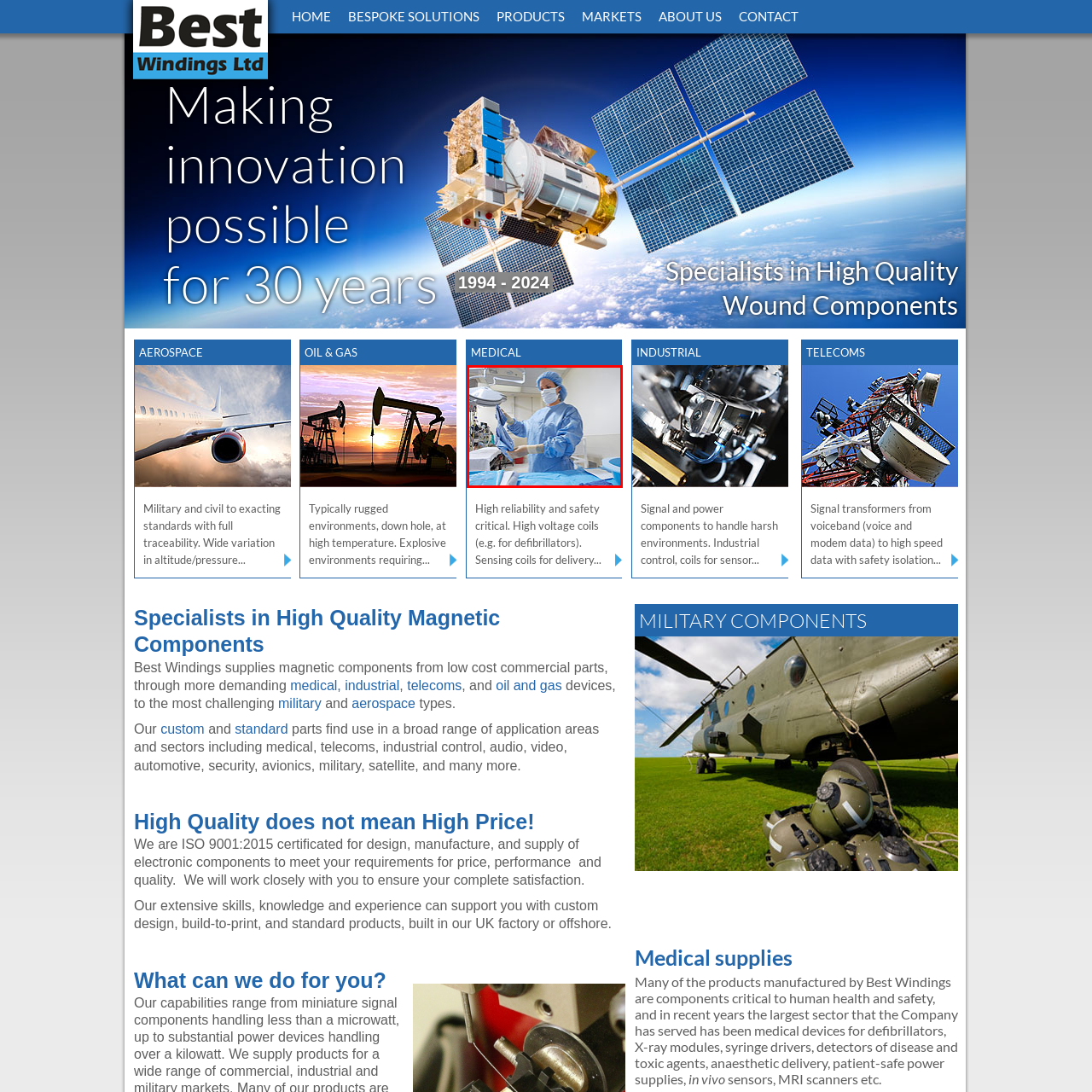Inspect the area within the red bounding box and elaborate on the following question with a detailed answer using the image as your reference: What is critical for the success of surgical operations?

The caption emphasizes the critical role of healthcare workers in ensuring safety and precision in medical procedures, highlighting that their preparation and attention to detail are vital for the success of surgical operations, particularly in high-stakes environments like operating rooms.